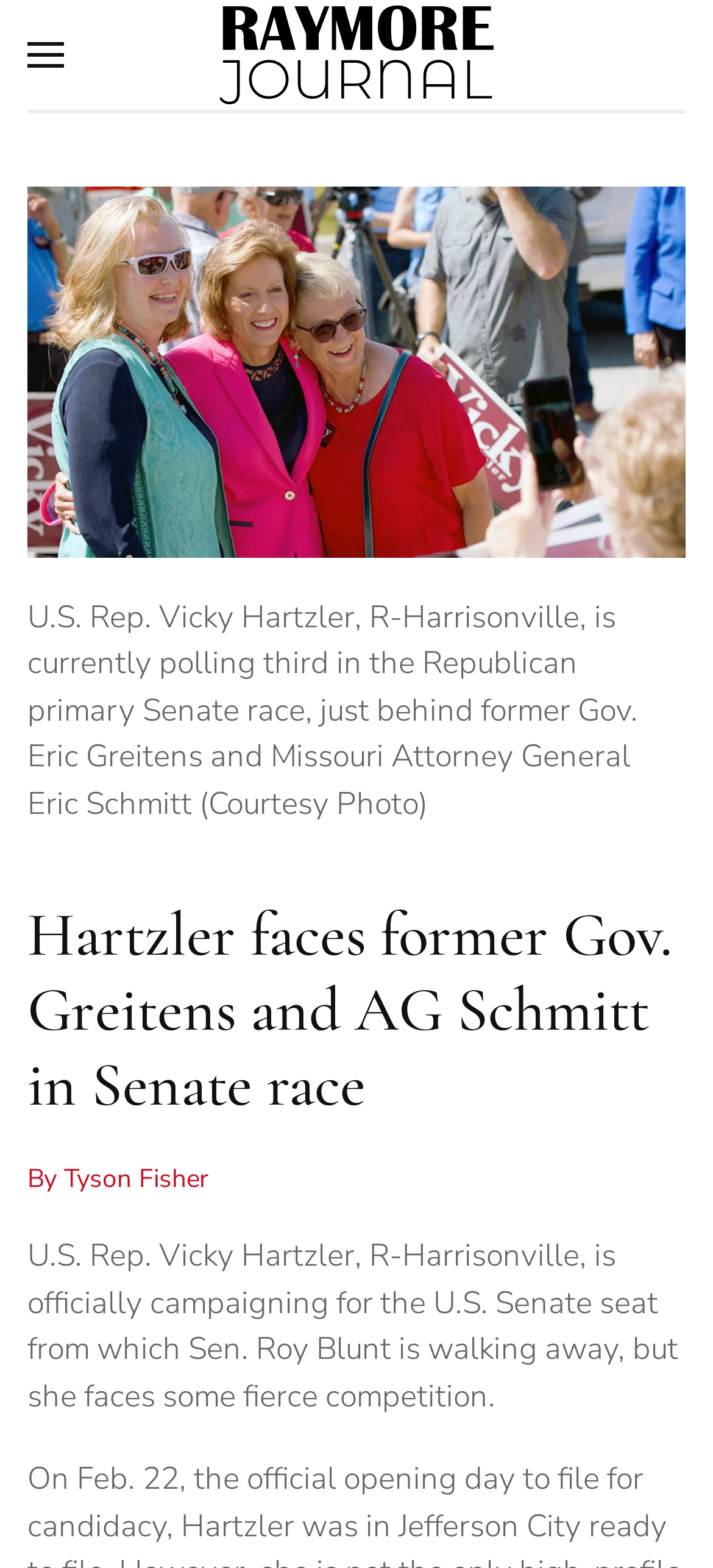Examine the image carefully and respond to the question with a detailed answer: 
Who is the author of this article?

I found the author's name by looking at the heading 'By Tyson Fisher' which is located below the main heading 'Hartzler faces former Gov. Greitens and AG Schmitt in Senate race'.